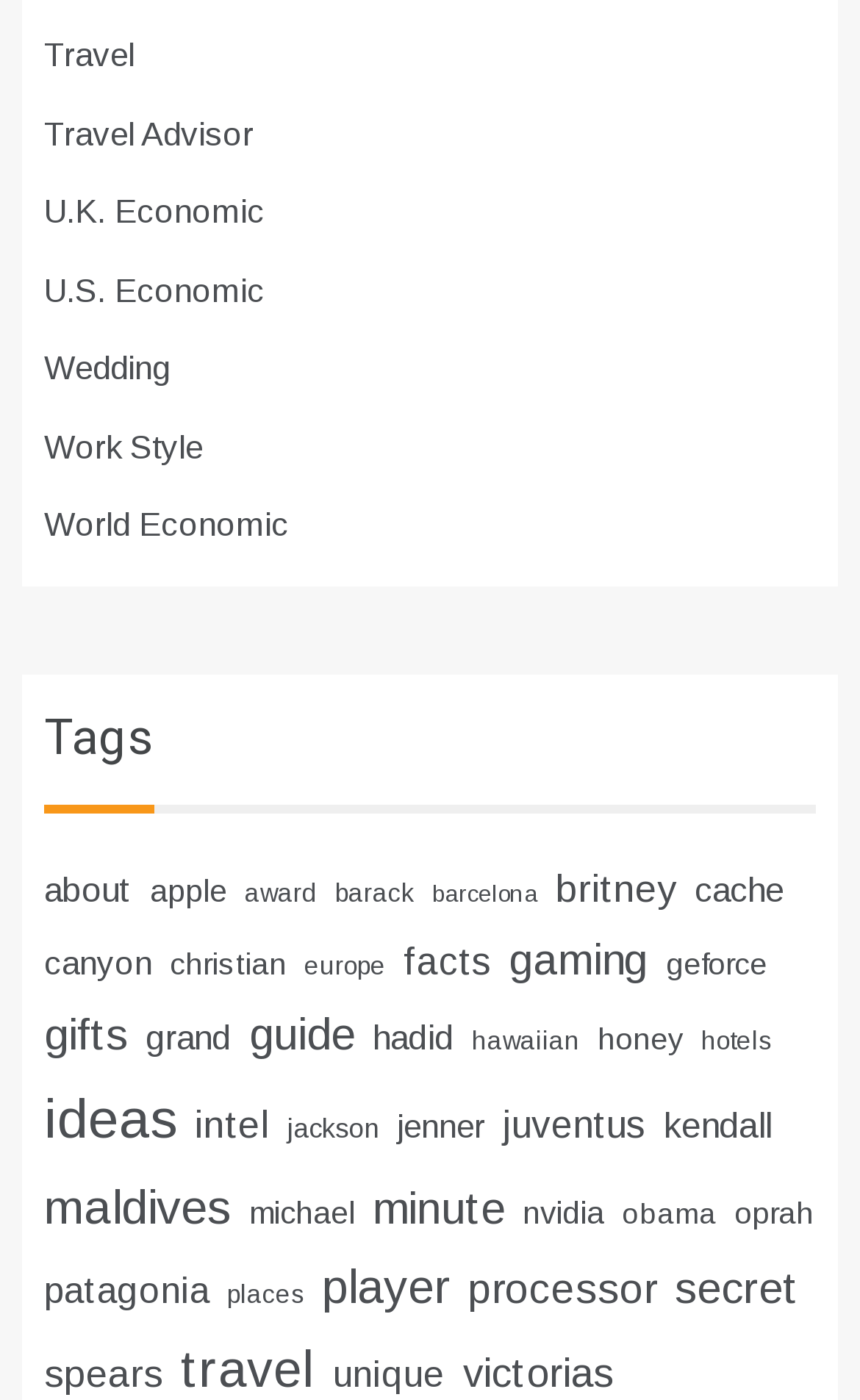What is the category of the first link?
Answer the question in as much detail as possible.

The first link is 'Travel' which is categorized under the heading 'Tags' and has a bounding box coordinate of [0.051, 0.025, 0.156, 0.052]. This suggests that the webpage is related to travel and provides various links to travel-related topics.